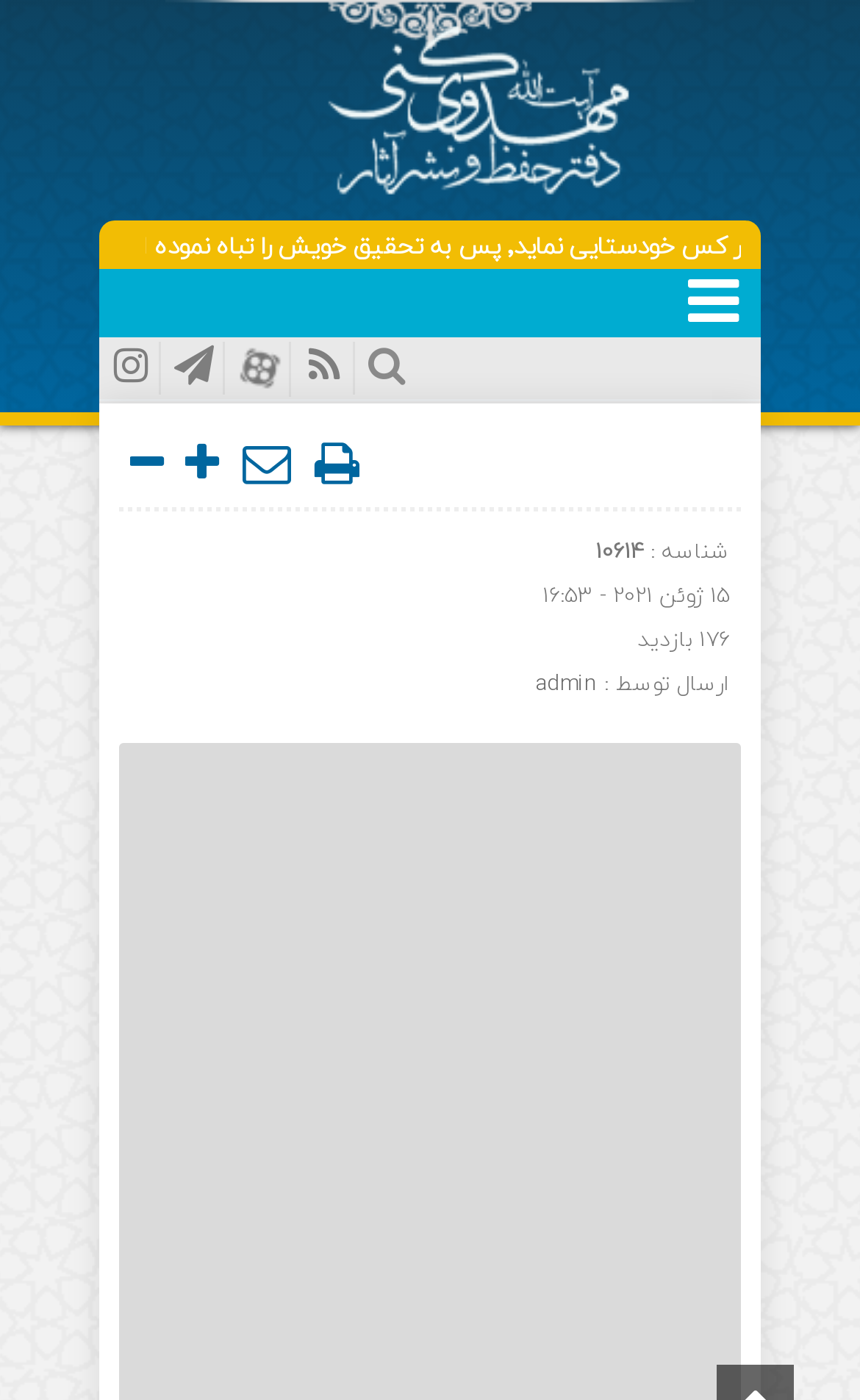Provide the bounding box coordinates of the UI element this sentence describes: "alt="آیت الله مهدوی کنی"".

[0.228, 0.134, 0.885, 0.169]